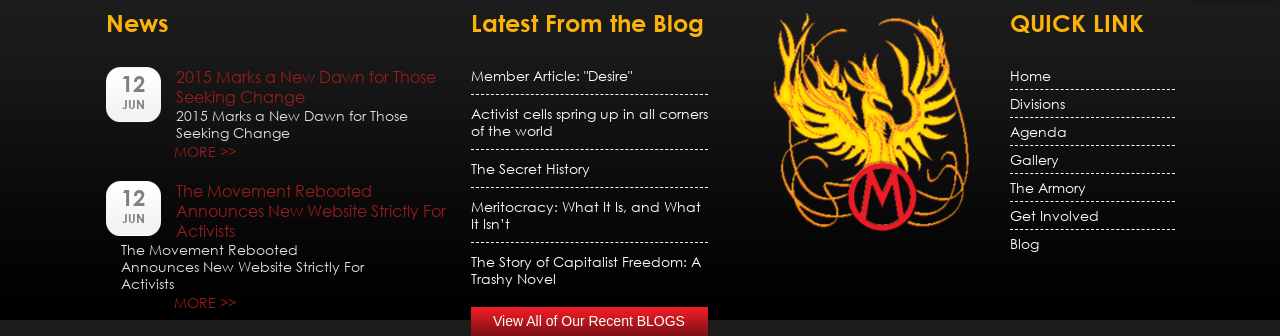Determine the bounding box coordinates of the clickable region to carry out the instruction: "Search for something".

None